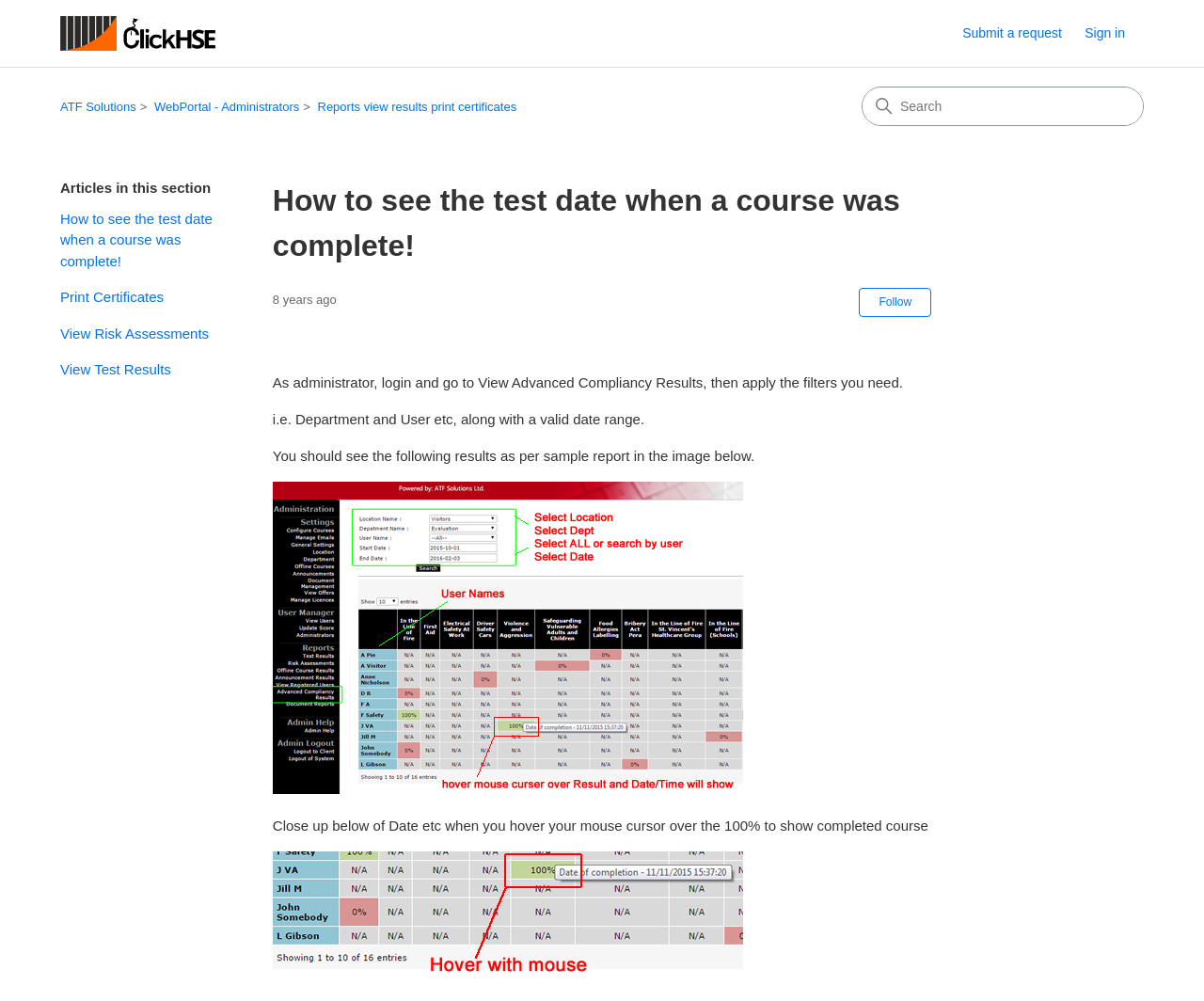Determine the bounding box coordinates of the section I need to click to execute the following instruction: "Click REGISTRATION". Provide the coordinates as four float numbers between 0 and 1, i.e., [left, top, right, bottom].

None